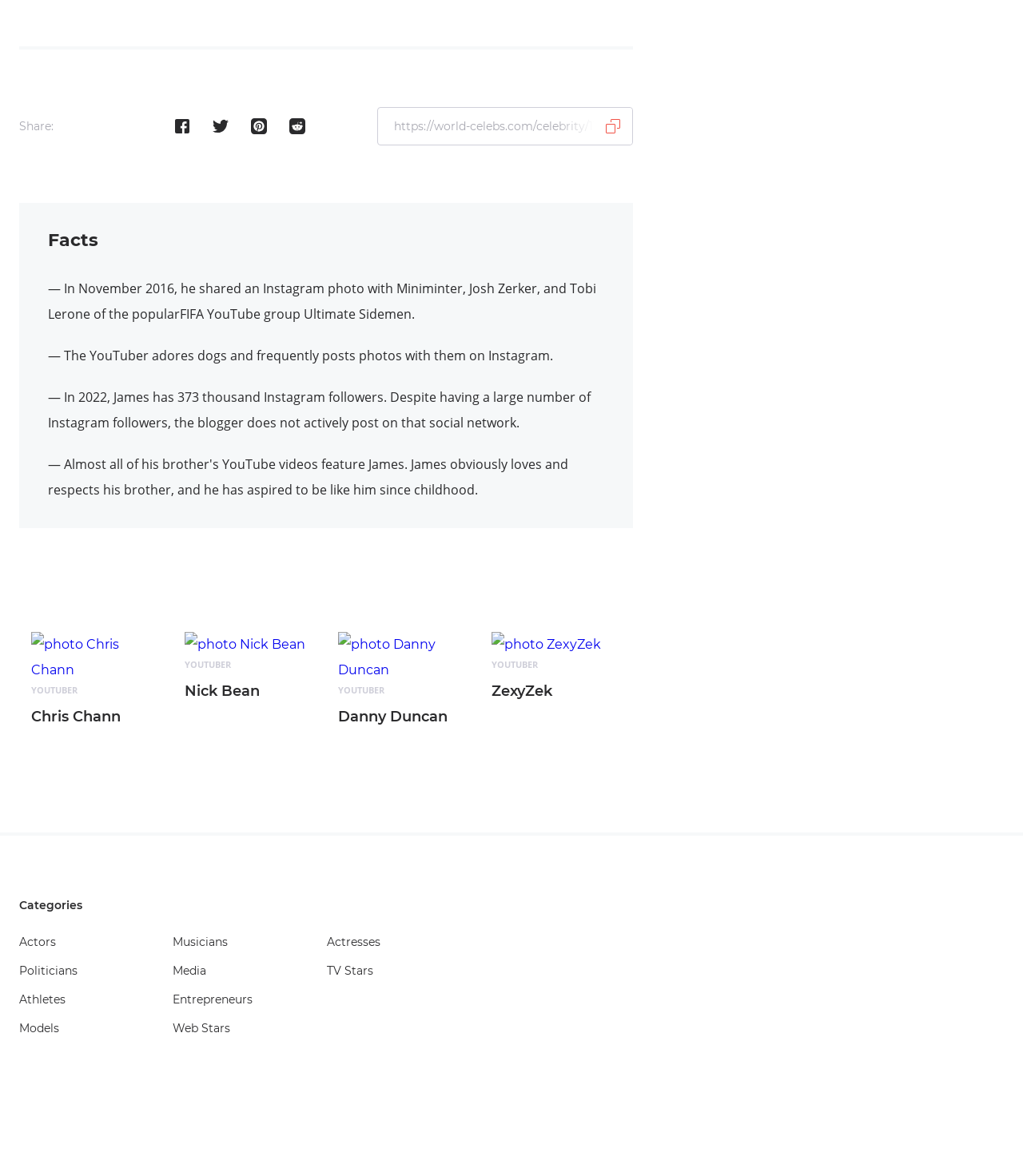What categories of celebrities are listed on this page?
Using the details shown in the screenshot, provide a comprehensive answer to the question.

The question can be answered by looking at the list of categories provided at the bottom of the page, which includes Actors, Politicians, Athletes, Models, Musicians, Media, Entrepreneurs, Web Stars, Actresses, and TV Stars.